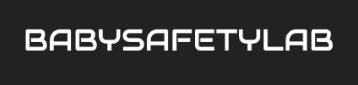What is the color of the lettering in the logo?
Using the image provided, answer with just one word or phrase.

Stark white